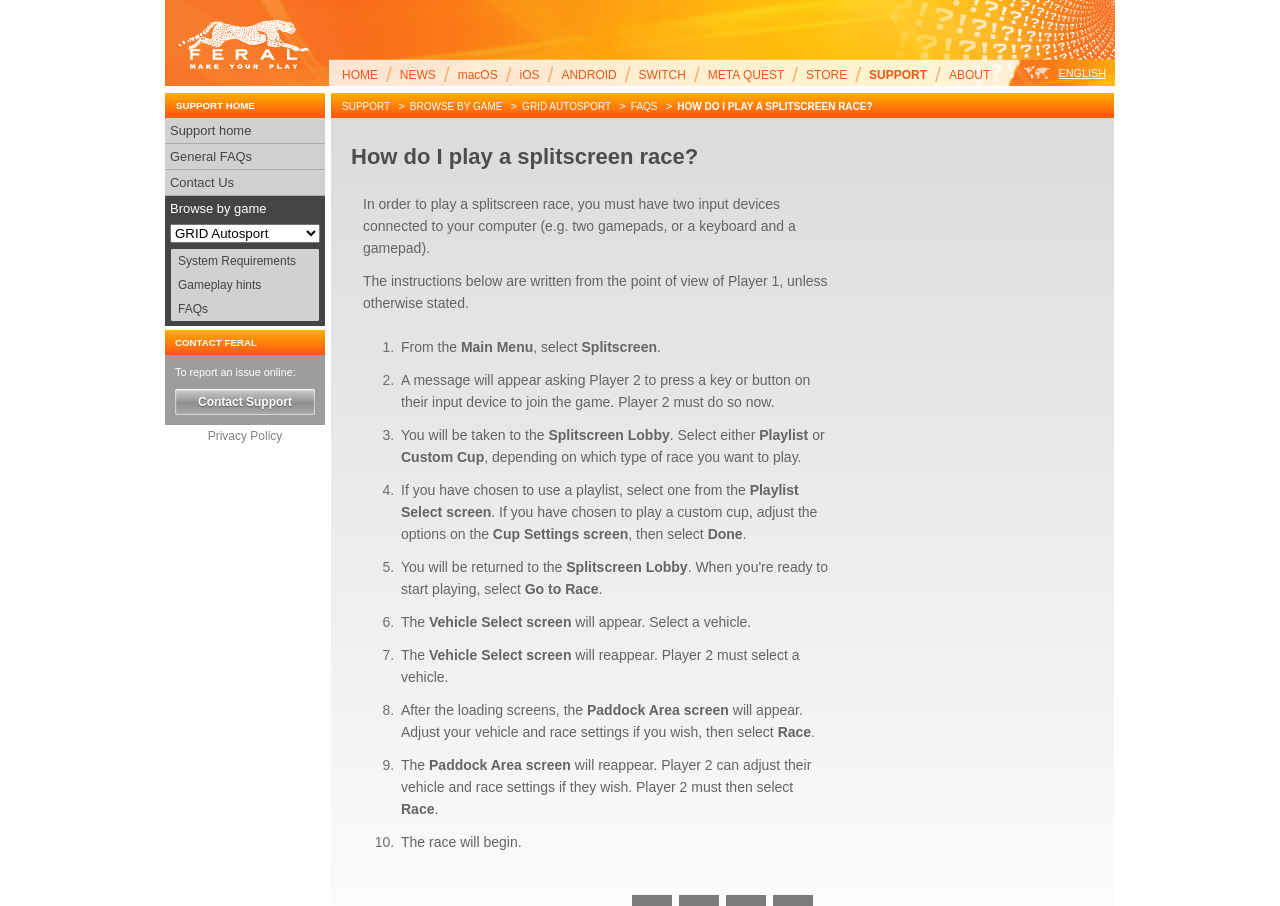Please specify the coordinates of the bounding box for the element that should be clicked to carry out this instruction: "Add to cart". The coordinates must be four float numbers between 0 and 1, formatted as [left, top, right, bottom].

None